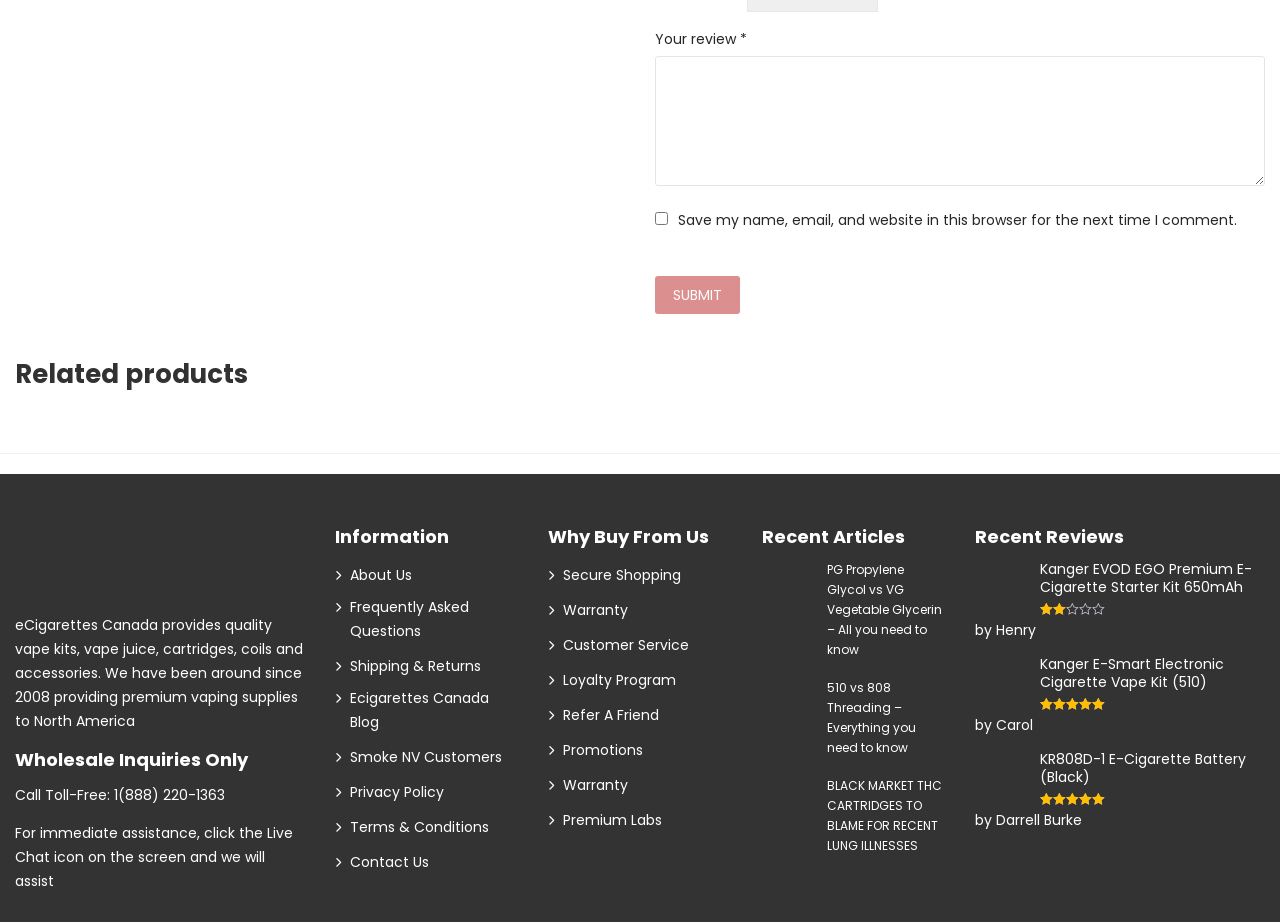What type of products does the website sell?
Look at the image and construct a detailed response to the question.

The website mentions 'vape kits, vape juice, cartridges, coils and accessories' in the 'Related products' section, indicating that it sells vaping supplies.